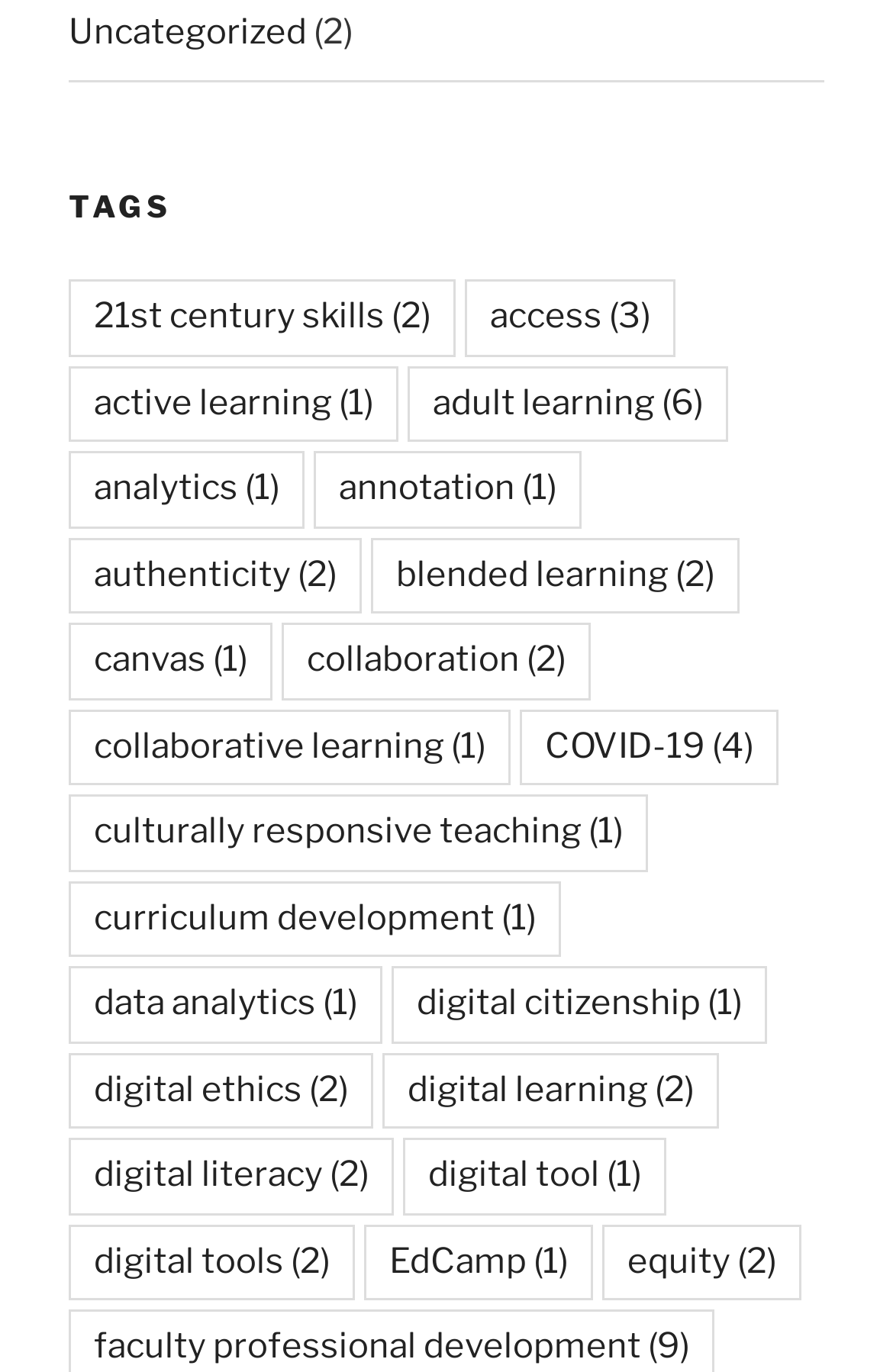Reply to the question with a single word or phrase:
How many items are related to 'digital'?

7